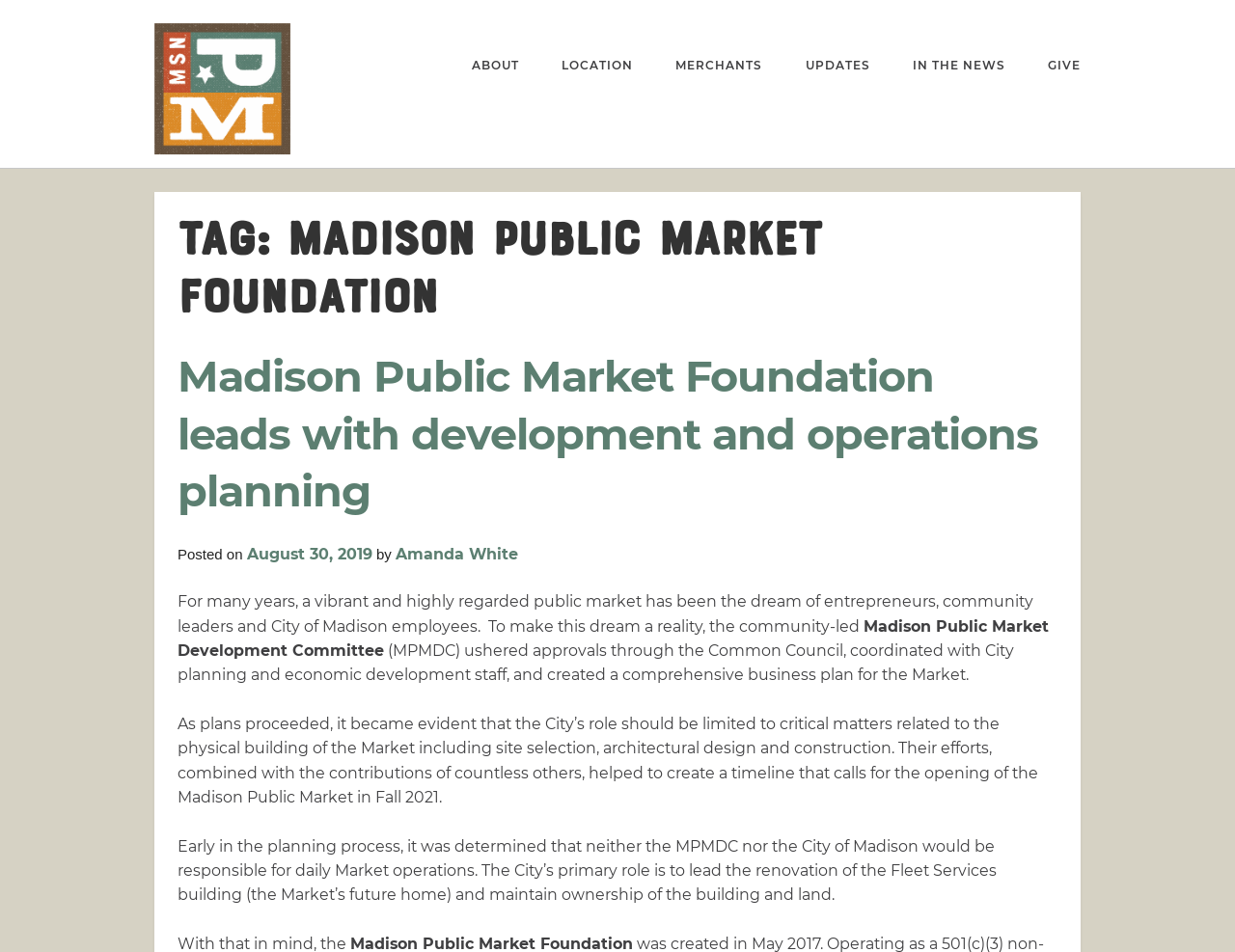Identify the coordinates of the bounding box for the element described below: "August 30, 2019". Return the coordinates as four float numbers between 0 and 1: [left, top, right, bottom].

[0.2, 0.572, 0.301, 0.591]